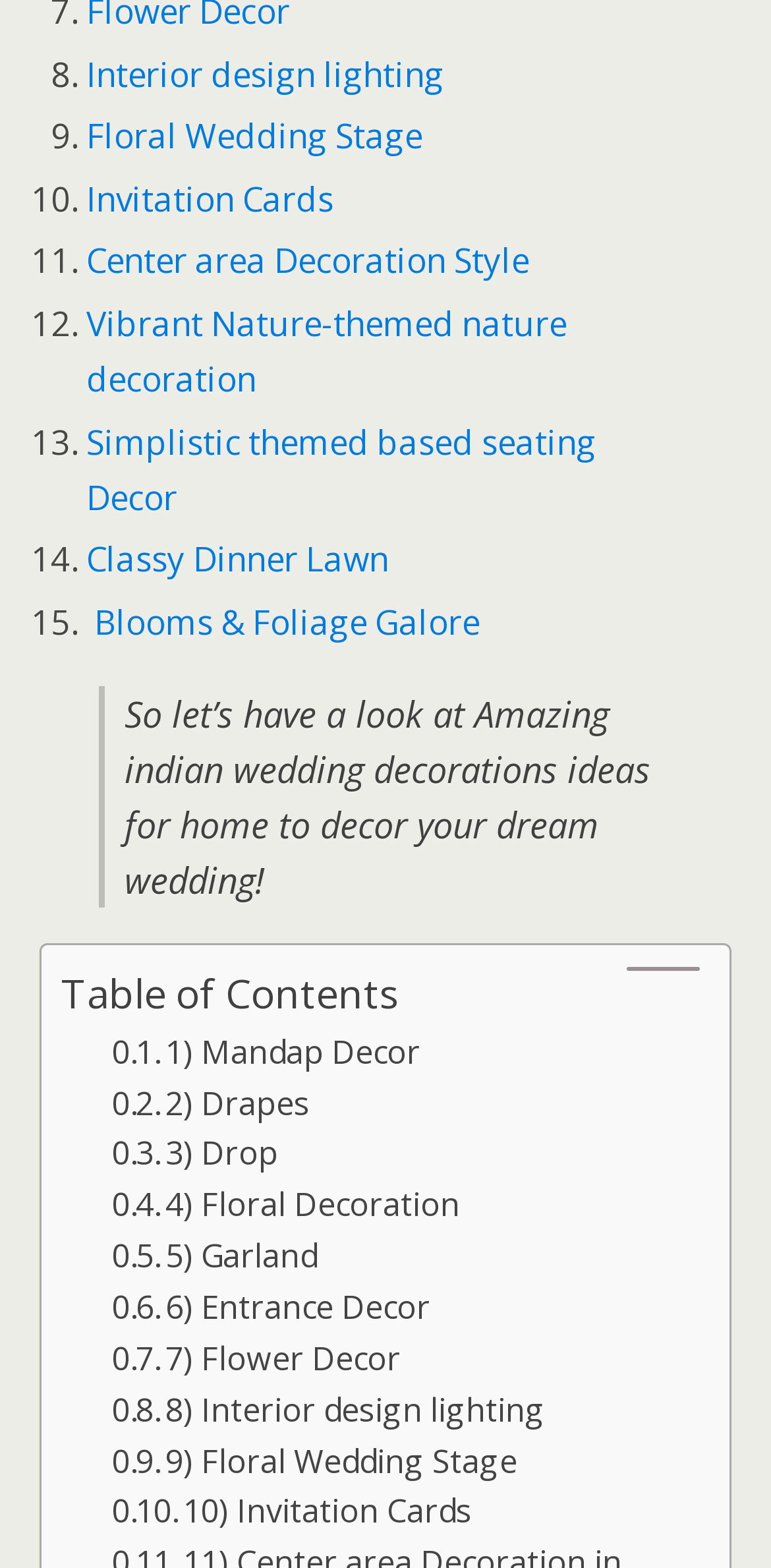How many links are there in the table of contents section?
Please answer the question with as much detail as possible using the screenshot.

The table of contents section has 10 links, each corresponding to a different wedding decoration idea, such as Mandap Decor, Drapes, Drop, and so on.